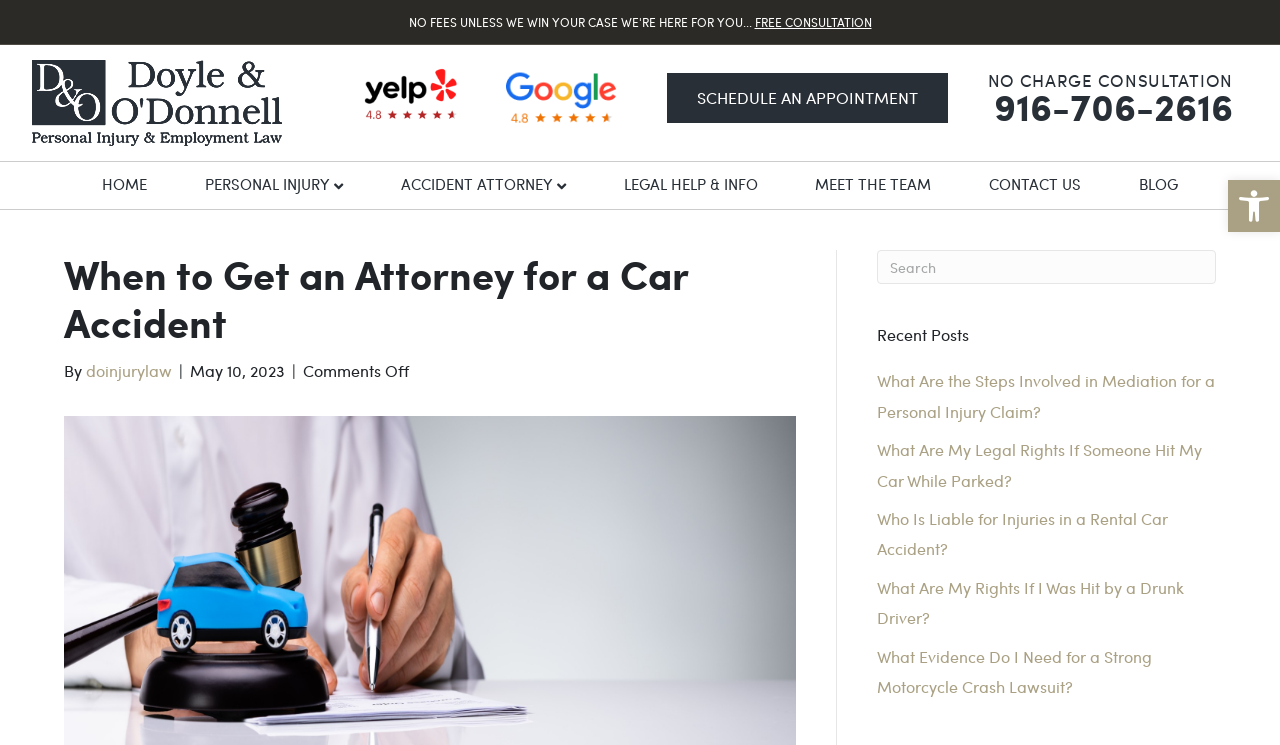Please identify the bounding box coordinates of the clickable area that will fulfill the following instruction: "Read 'When to Get an Attorney for a Car Accident'". The coordinates should be in the format of four float numbers between 0 and 1, i.e., [left, top, right, bottom].

[0.05, 0.336, 0.622, 0.464]